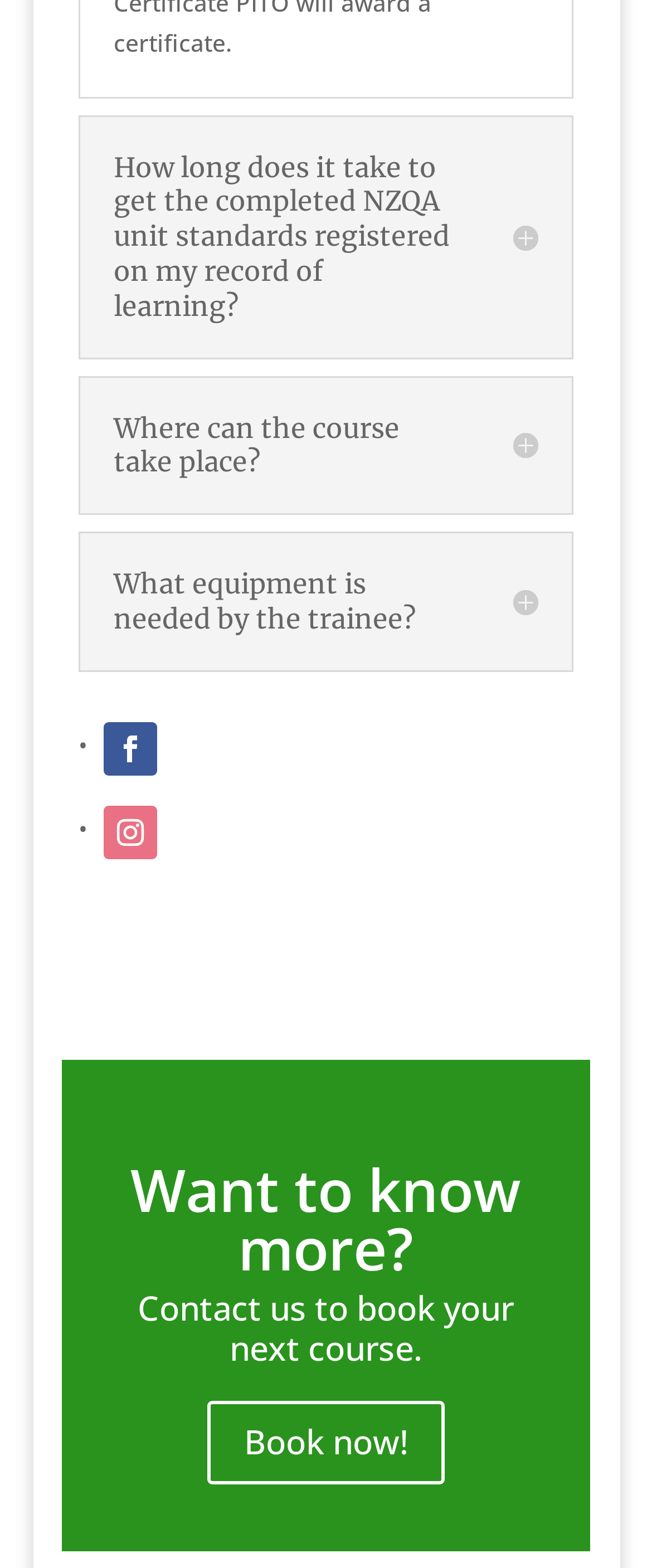Determine the bounding box for the UI element that matches this description: "Follow".

[0.159, 0.46, 0.241, 0.494]